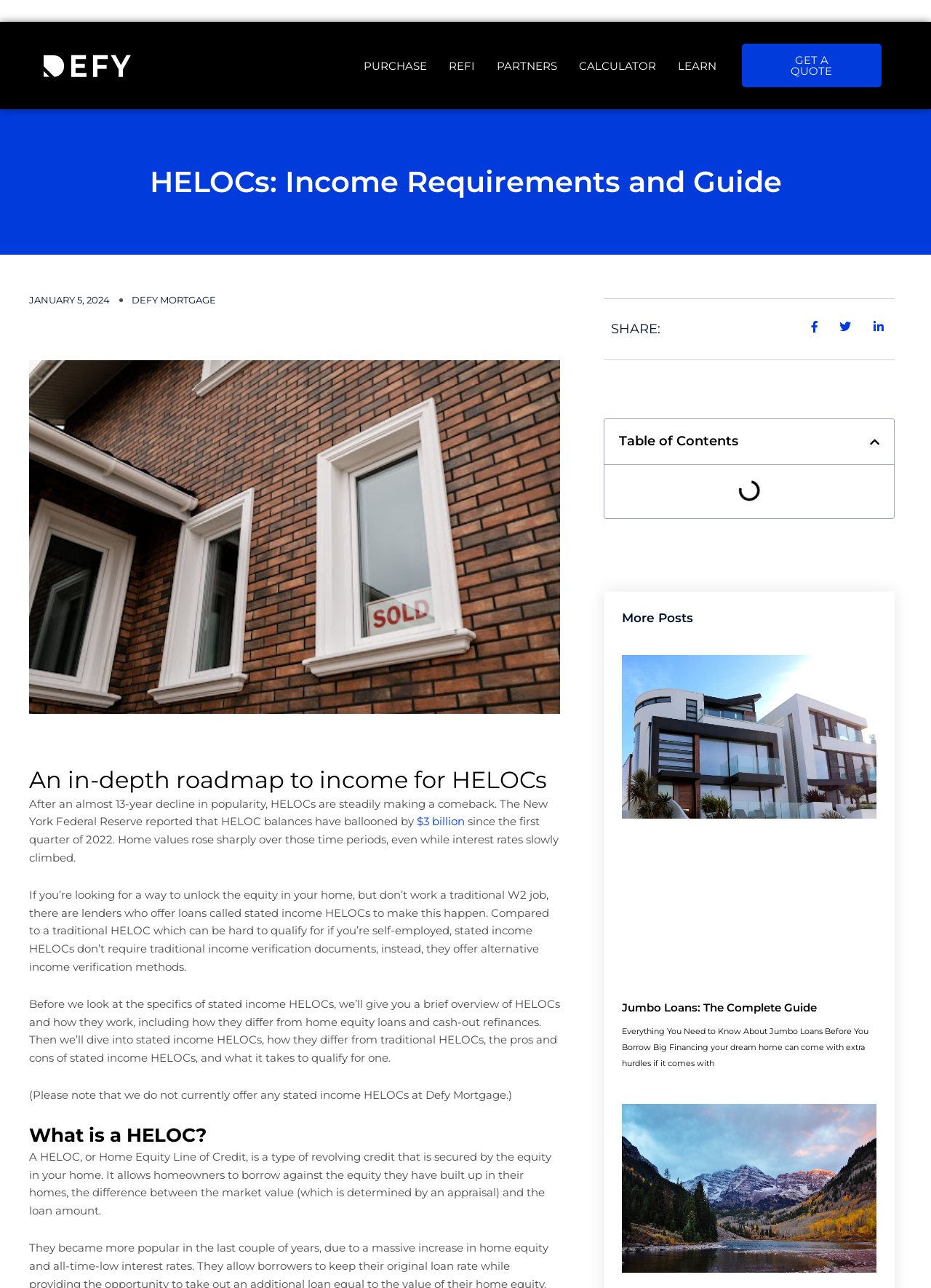Can you find and generate the webpage's heading?

HELOCs: Income Requirements and Guide